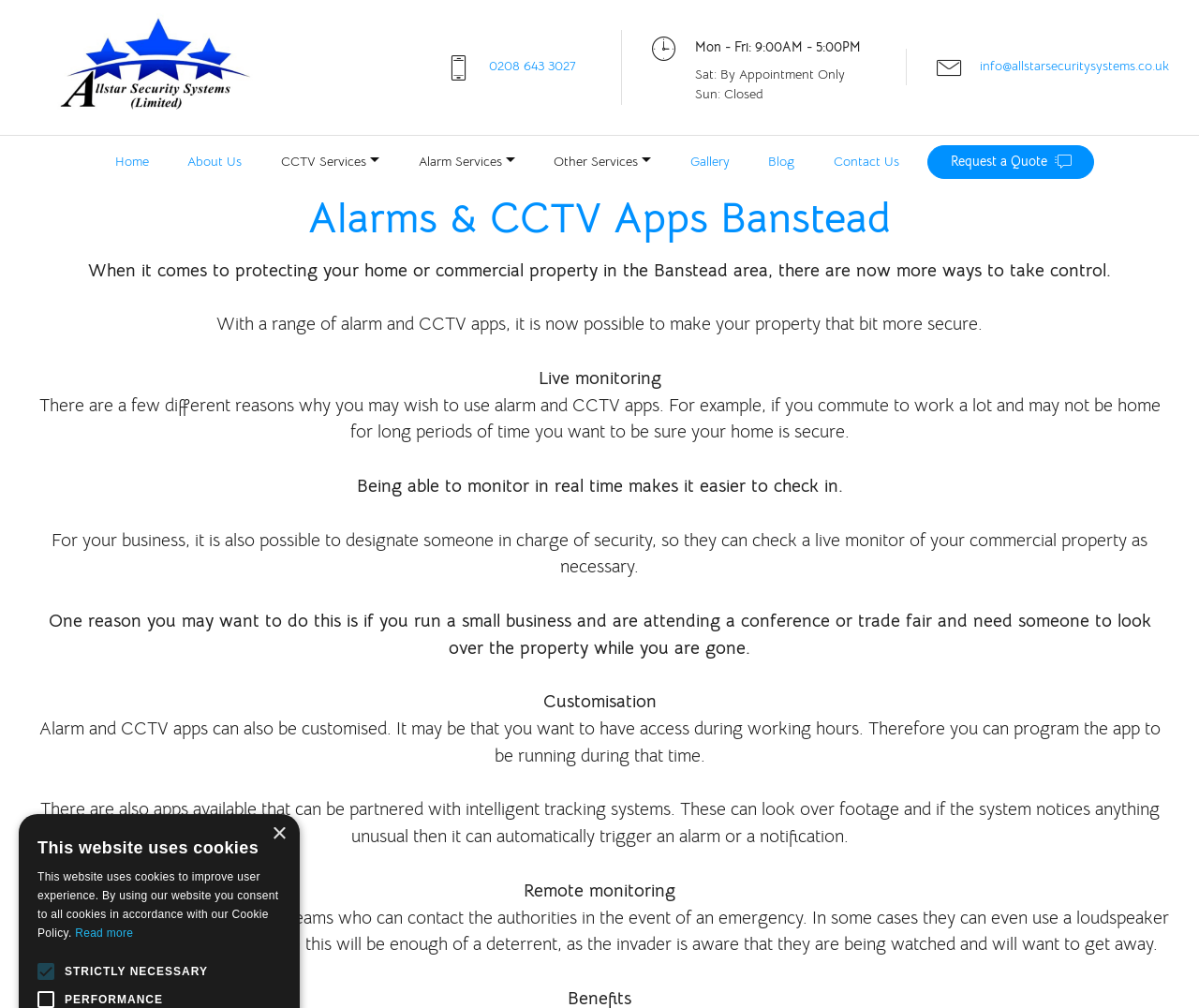Answer the question using only a single word or phrase: 
What is the phone number of AllStar Security Systems?

0208 643 3027